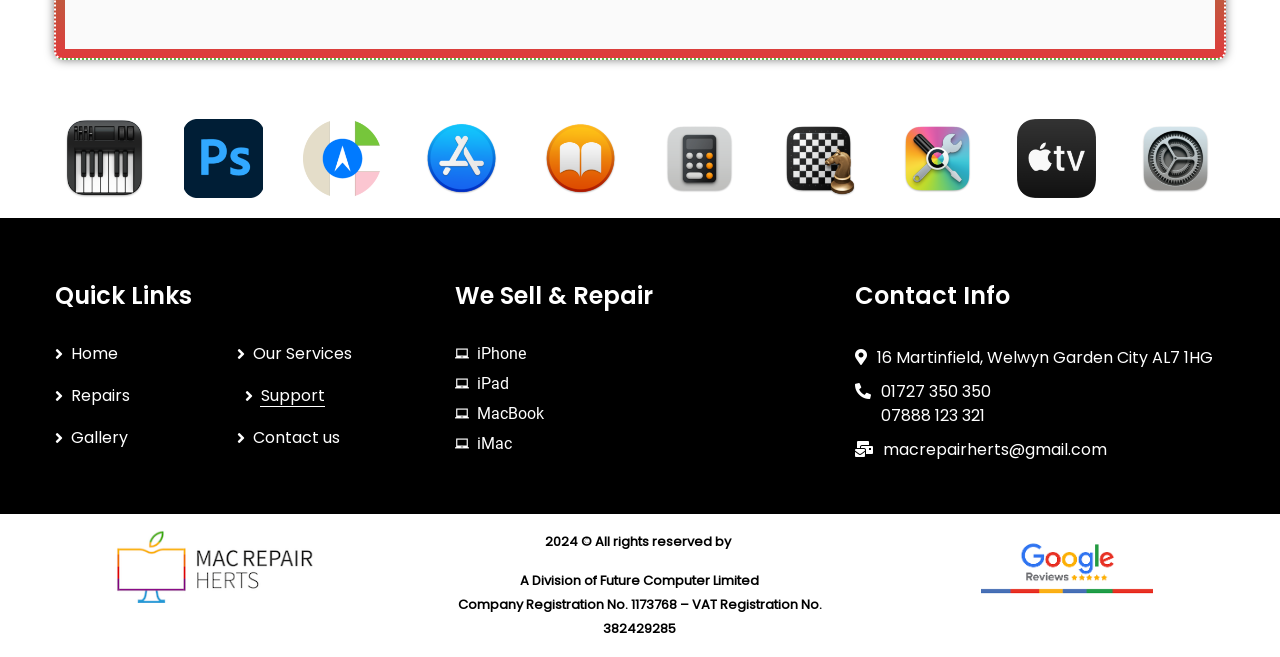Determine the bounding box for the UI element described here: "Our Services".

[0.186, 0.521, 0.275, 0.556]